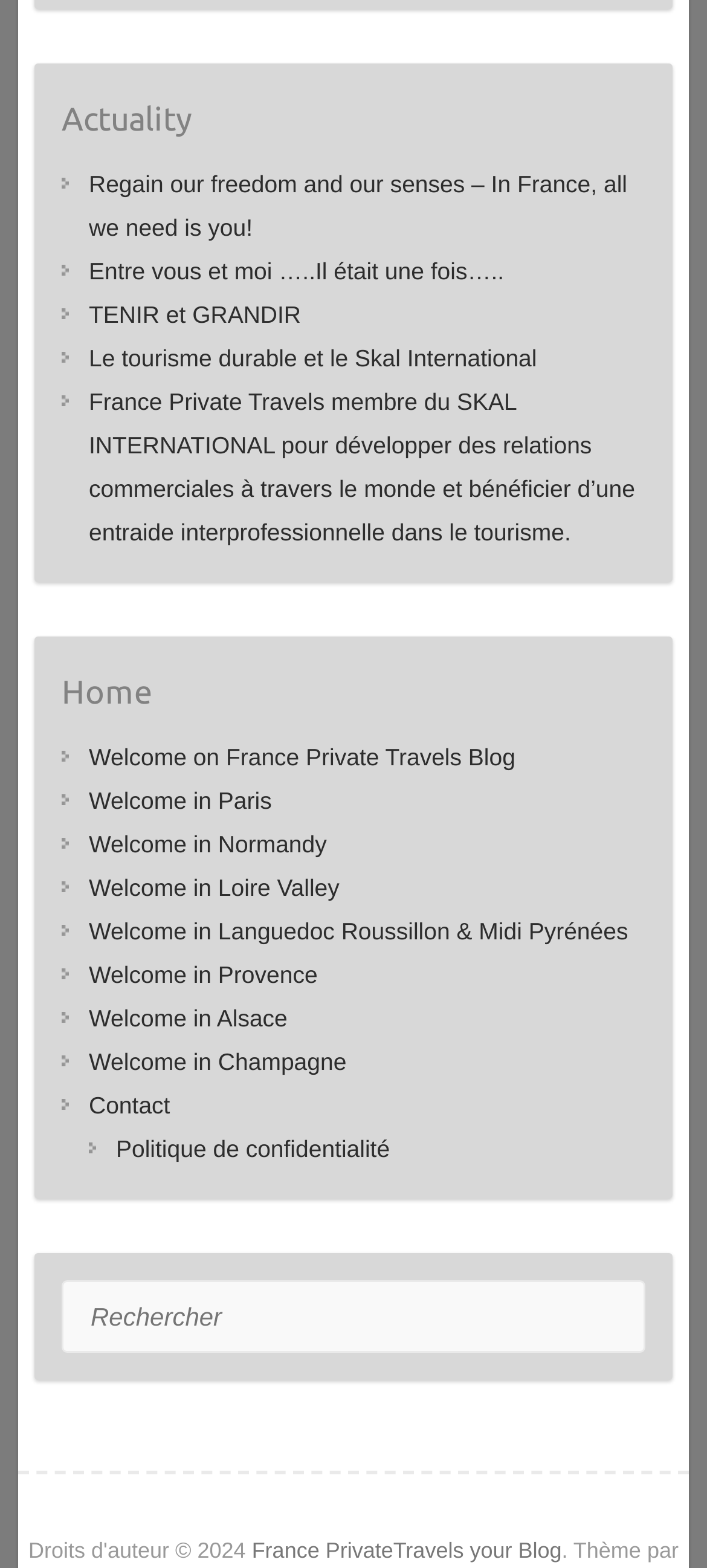Based on what you see in the screenshot, provide a thorough answer to this question: How many regions are mentioned for travel?

I counted the number of links starting with 'Welcome in' which are located in the second complementary section of the webpage, and found 8 regions: Paris, Normandy, Loire Valley, Languedoc Roussillon & Midi Pyrénées, Provence, Alsace, and Champagne.